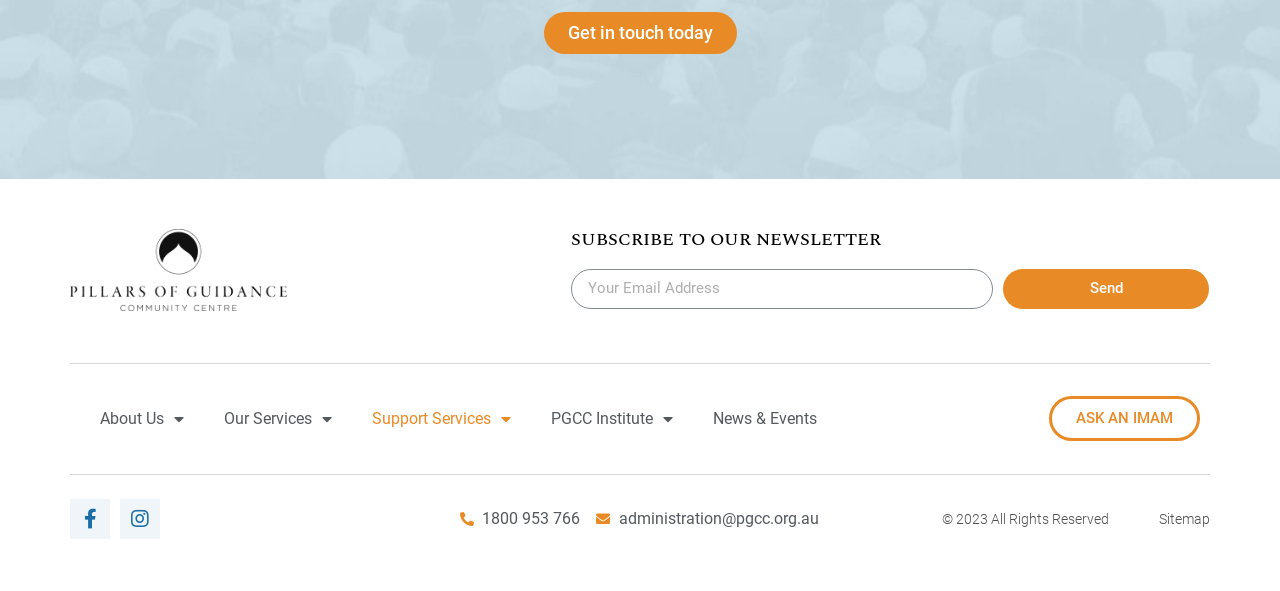Locate and provide the bounding box coordinates for the HTML element that matches this description: "Support Services".

[0.275, 0.669, 0.415, 0.747]